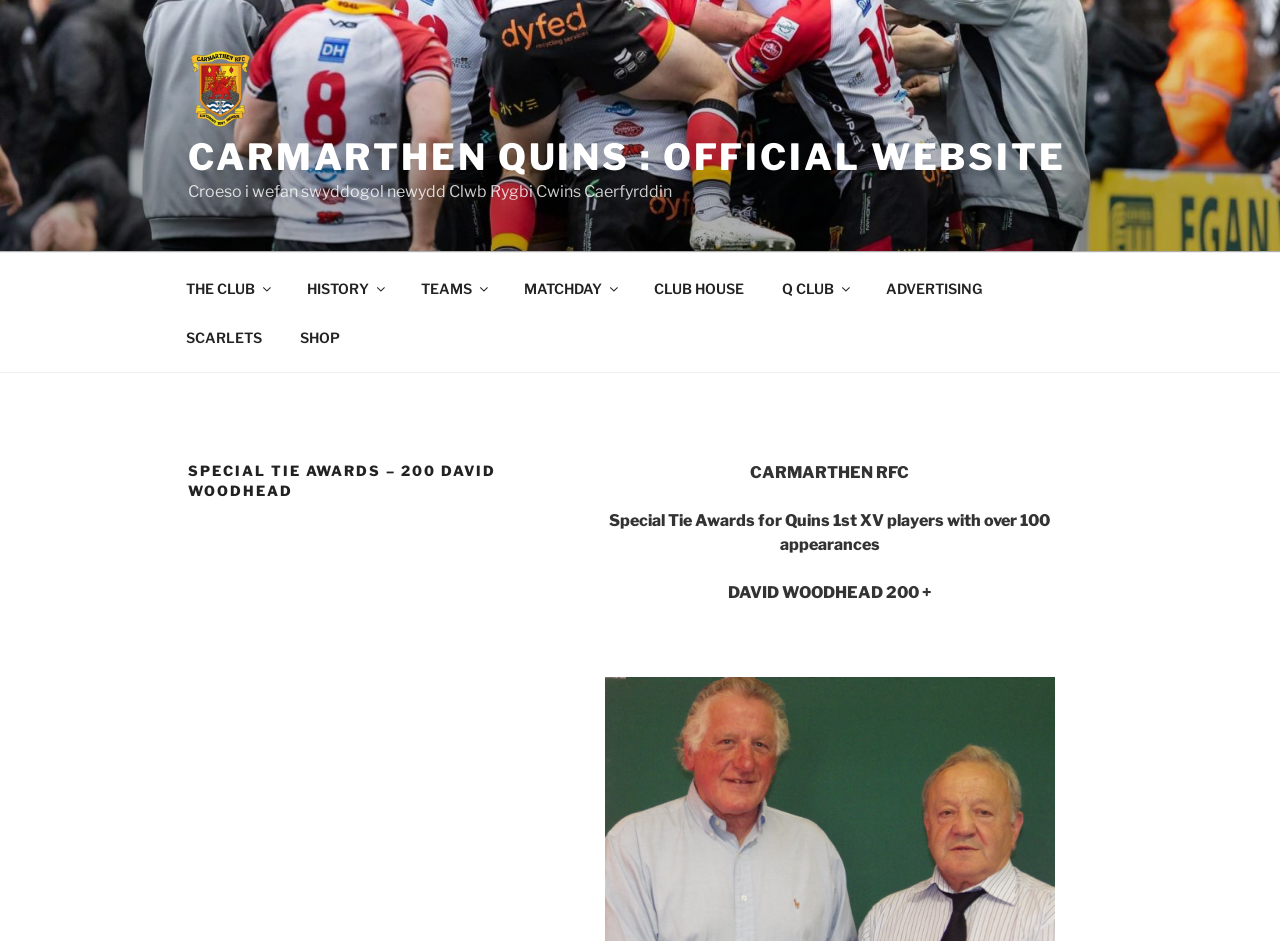Find the bounding box coordinates of the clickable area required to complete the following action: "Go to the SHOP".

[0.22, 0.332, 0.279, 0.384]